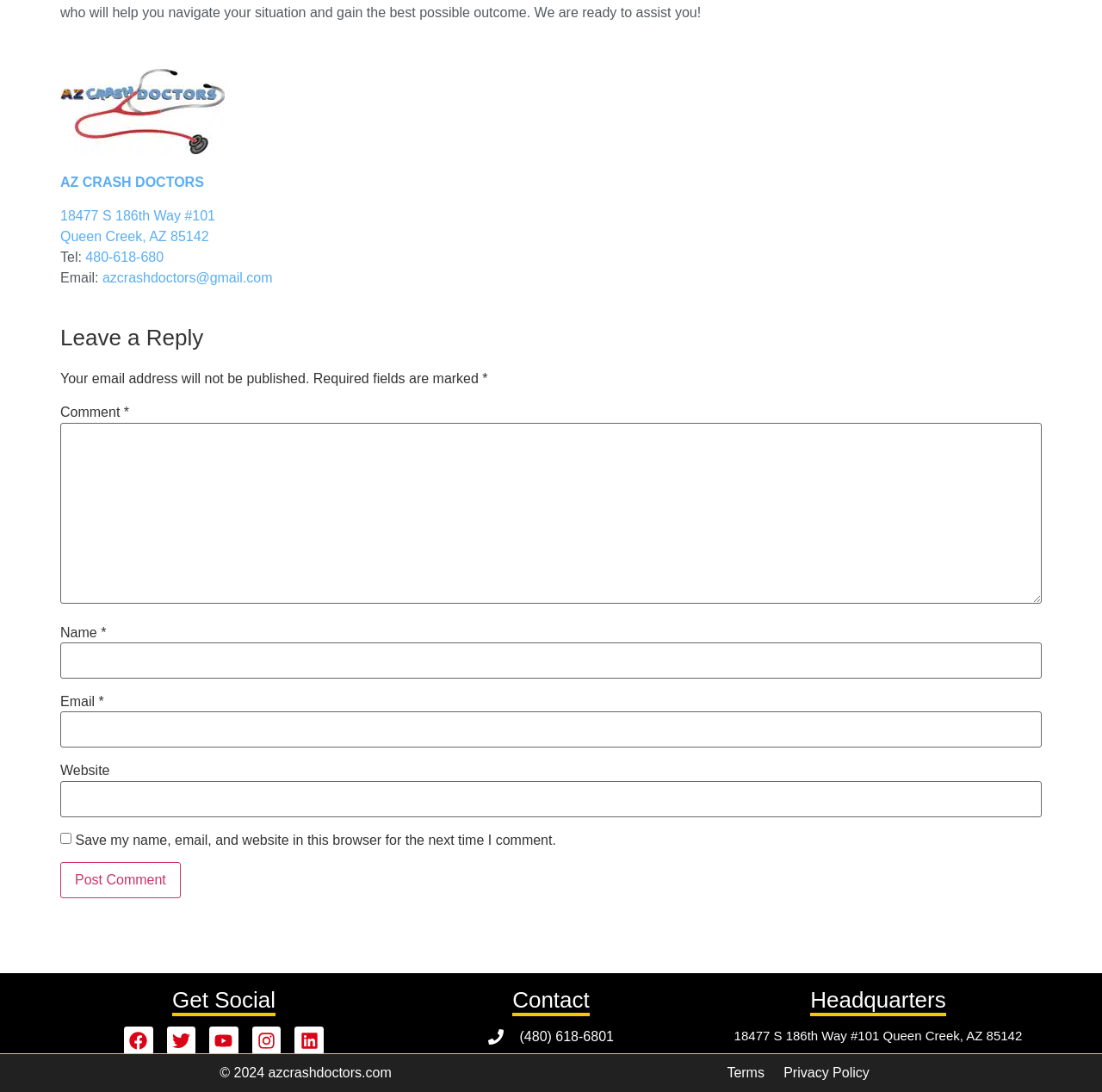Can you identify the bounding box coordinates of the clickable region needed to carry out this instruction: 'Click the 'Post Comment' button'? The coordinates should be four float numbers within the range of 0 to 1, stated as [left, top, right, bottom].

[0.055, 0.79, 0.164, 0.823]